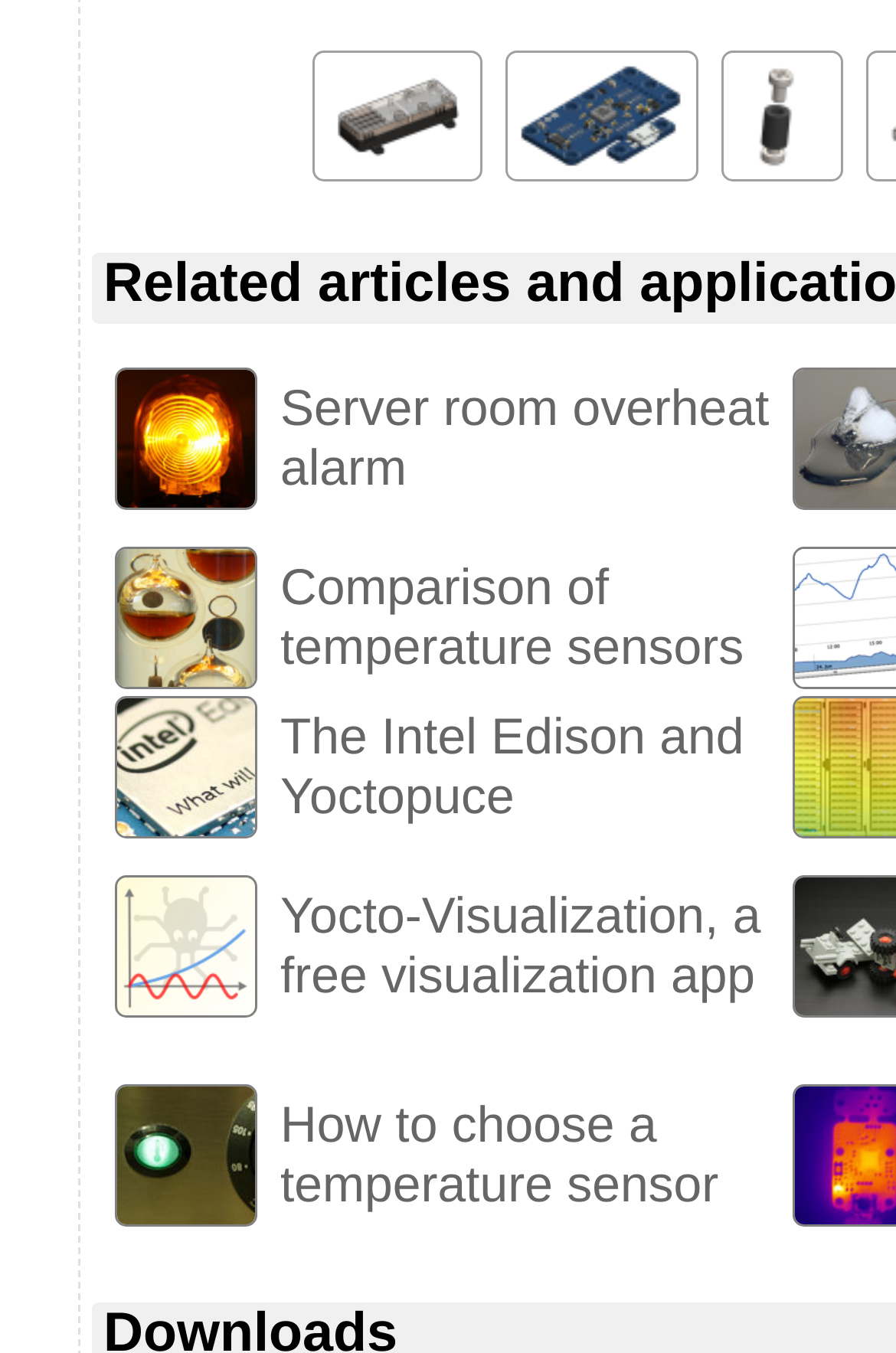How many links are on this page?
Please respond to the question with as much detail as possible.

I counted the number of link elements on the page, and there are 8 links, each corresponding to a different topic or product.